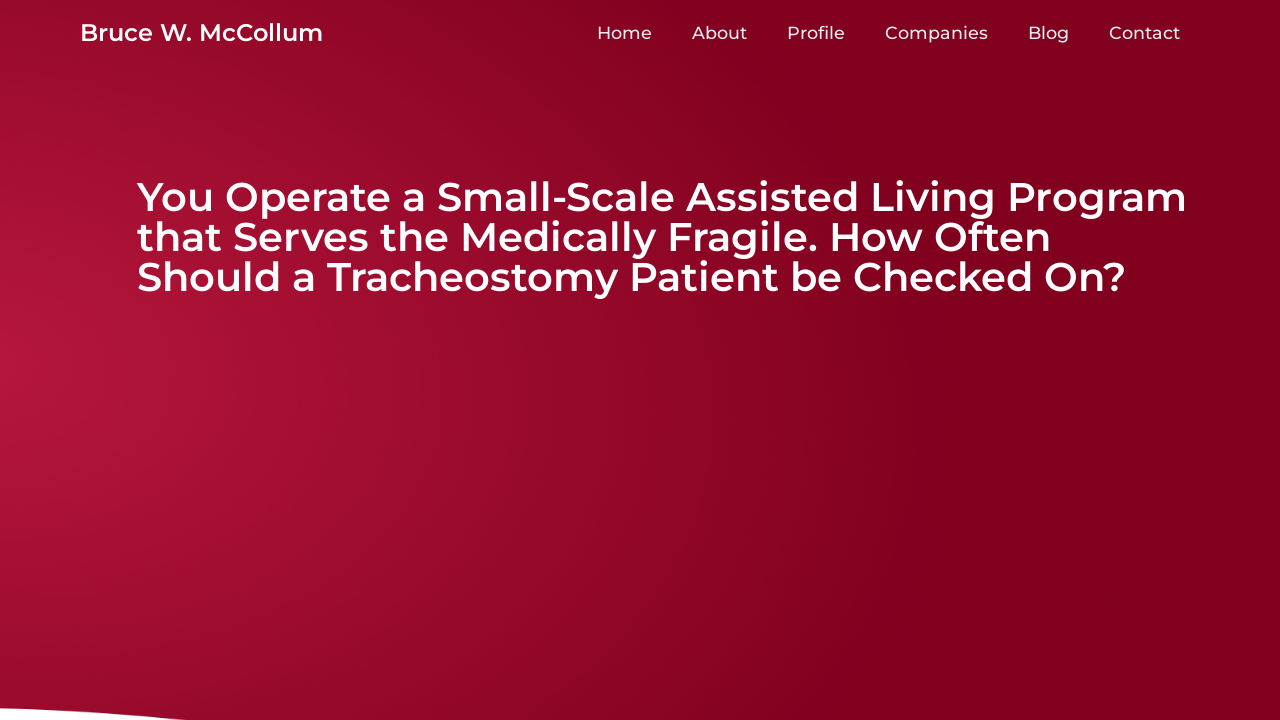Using the webpage screenshot and the element description Profile, determine the bounding box coordinates. Specify the coordinates in the format (top-left x, top-left y, bottom-right x, bottom-right y) with values ranging from 0 to 1.

[0.599, 0.014, 0.676, 0.078]